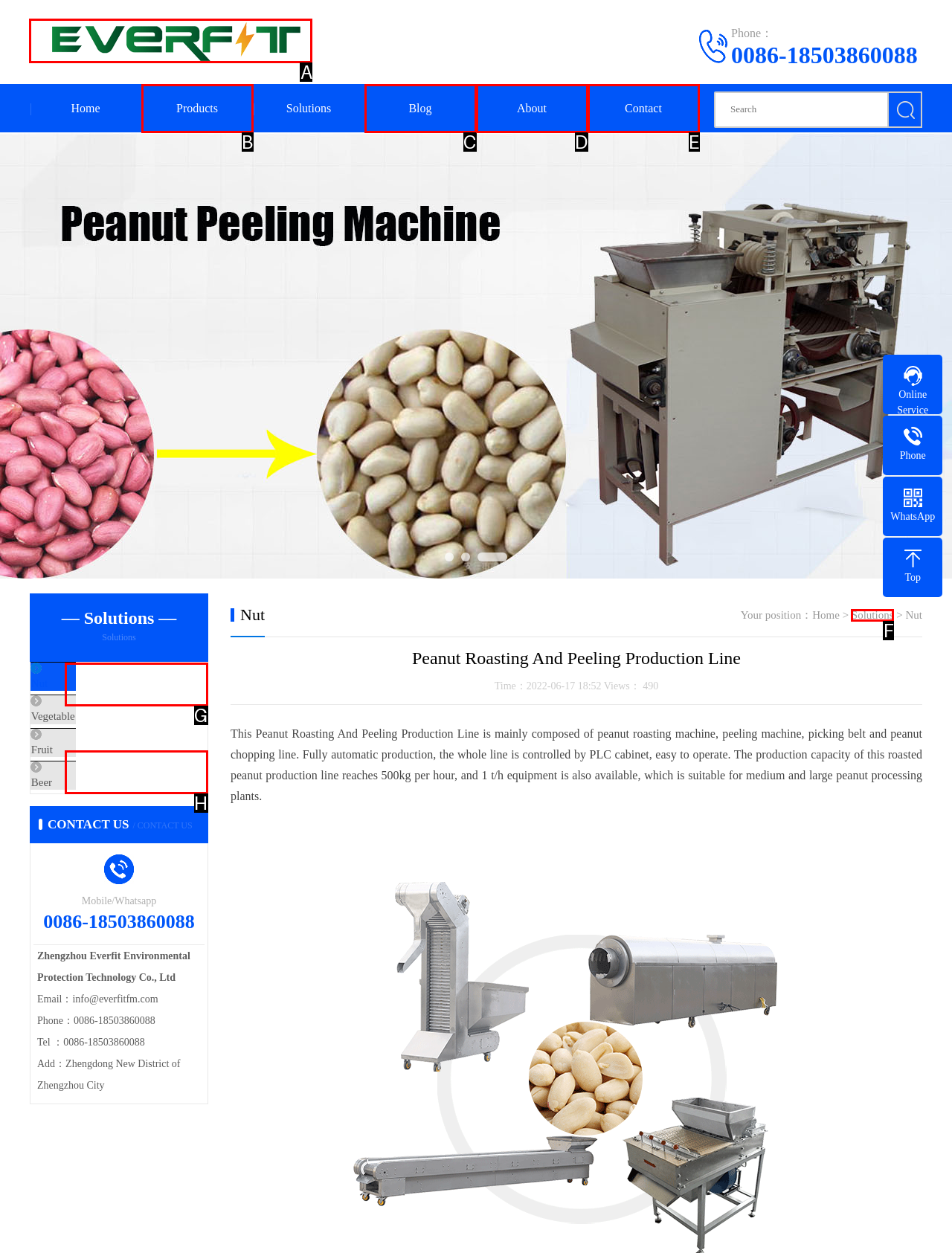Point out the HTML element I should click to achieve the following: Click the 'Everfit Food Machine' logo Reply with the letter of the selected element.

A